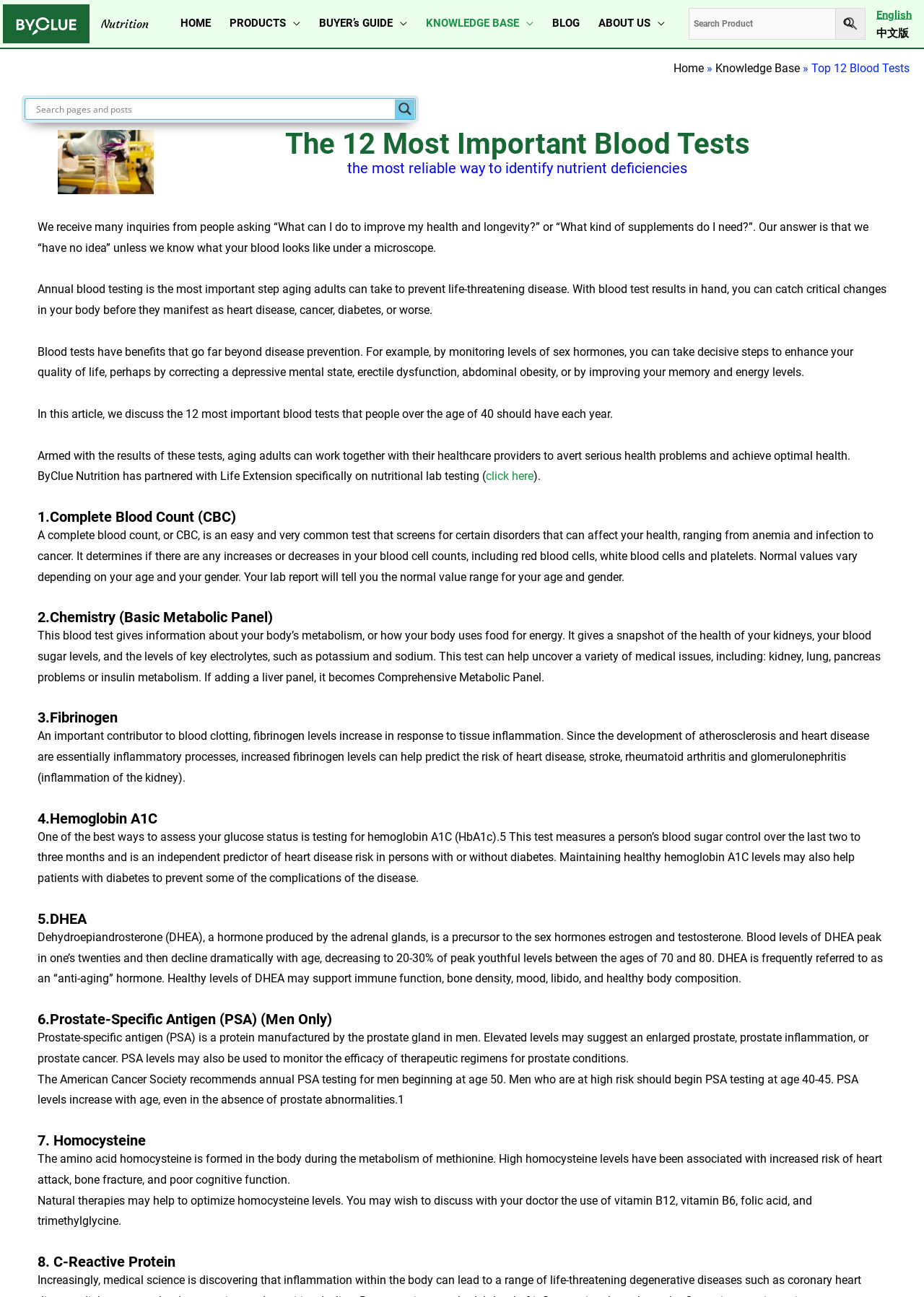Please specify the bounding box coordinates of the region to click in order to perform the following instruction: "Click the 'Knowledge Base' link".

[0.774, 0.047, 0.866, 0.058]